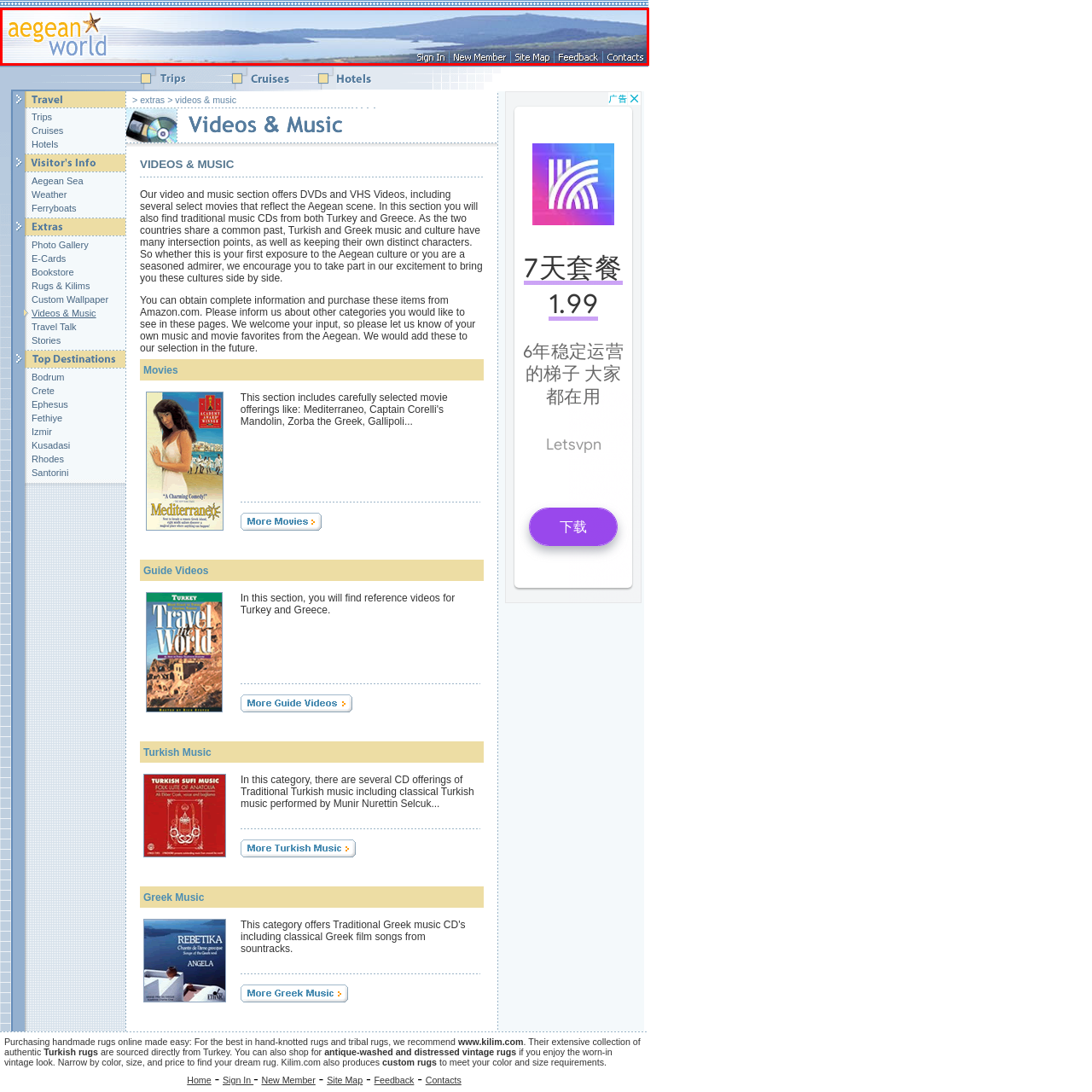Generate a detailed description of the content found inside the red-outlined section of the image.

The image features the header of the Aegean World website, showcasing a serene landscape that mirrors the beauty of the Aegean Sea. Prominently displayed is the name "Aegean World," which emphasizes the connection to travel experiences and attractions in the Aegean region. The logo, adorned with a stylized star, adds a distinctive touch. Below the title, navigation links are provided for user engagement, including options to sign in, become a new member, view the site map, send feedback, and access contacts. The overall design is sleek and inviting, encapsulating the essence of travel and exploration in the picturesque Aegean region.